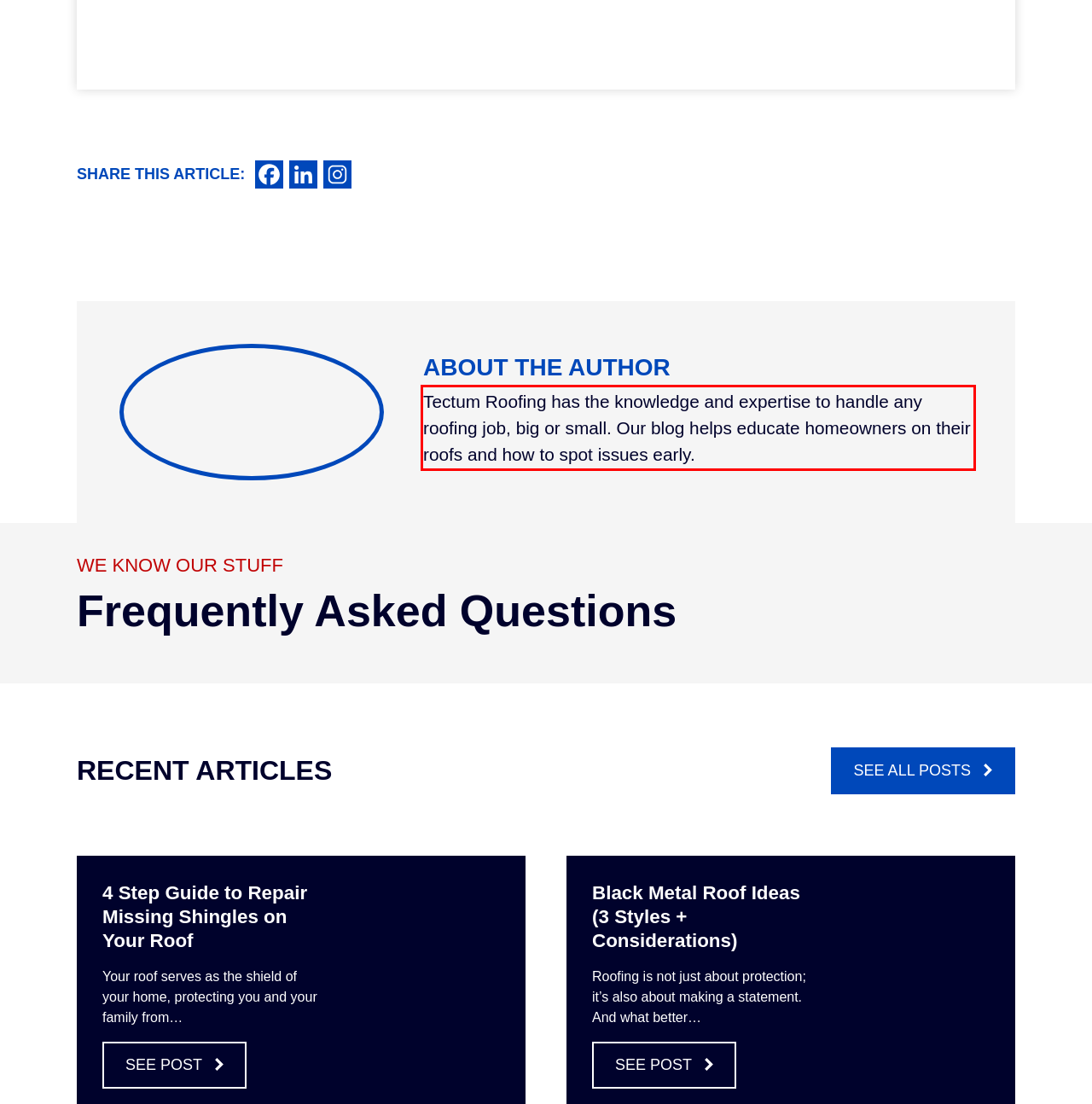Please extract the text content within the red bounding box on the webpage screenshot using OCR.

Tectum Roofing has the knowledge and expertise to handle any roofing job, big or small. Our blog helps educate homeowners on their roofs and how to spot issues early.